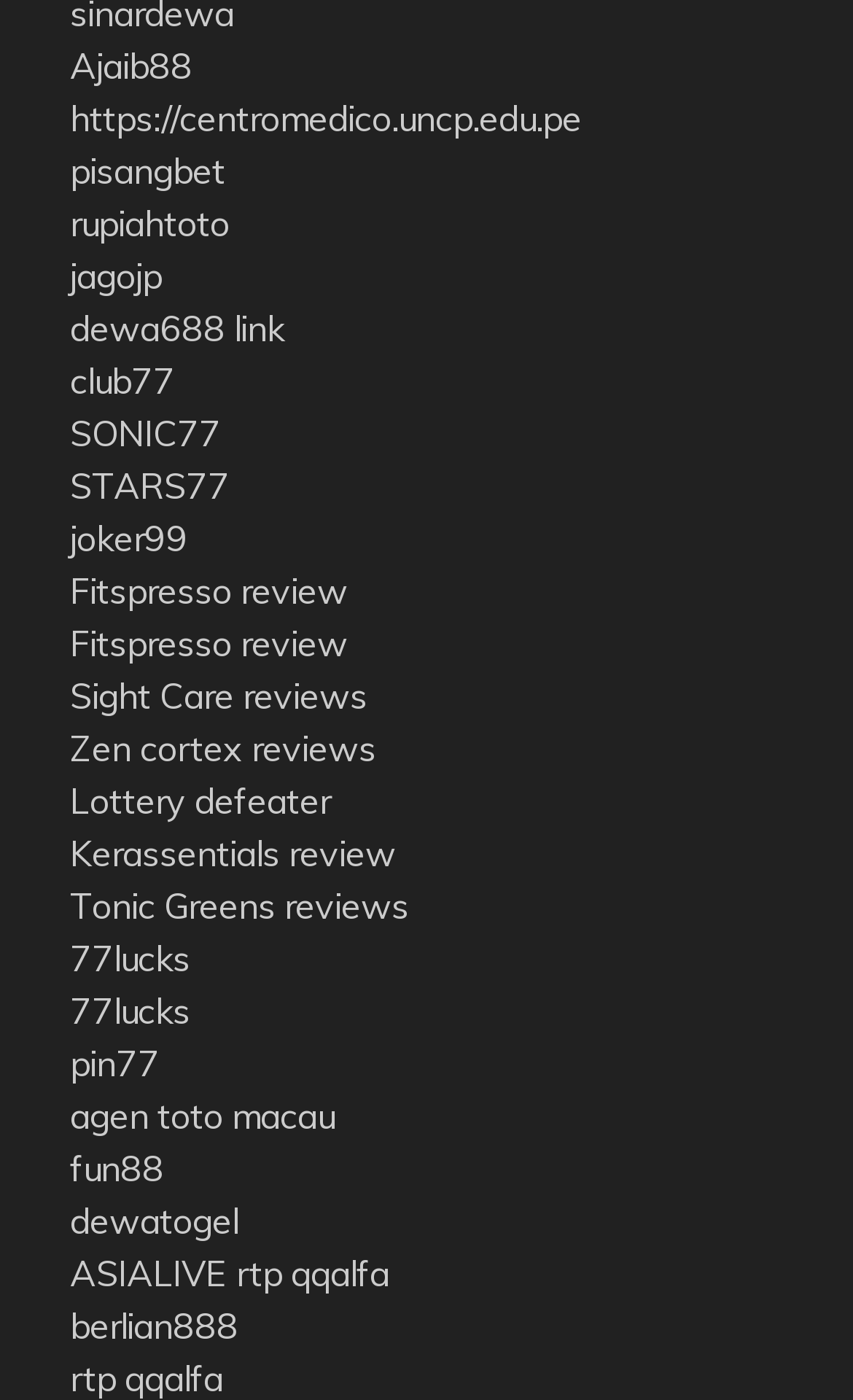Identify the bounding box coordinates of the part that should be clicked to carry out this instruction: "visit Ajaib88 website".

[0.082, 0.031, 0.226, 0.062]